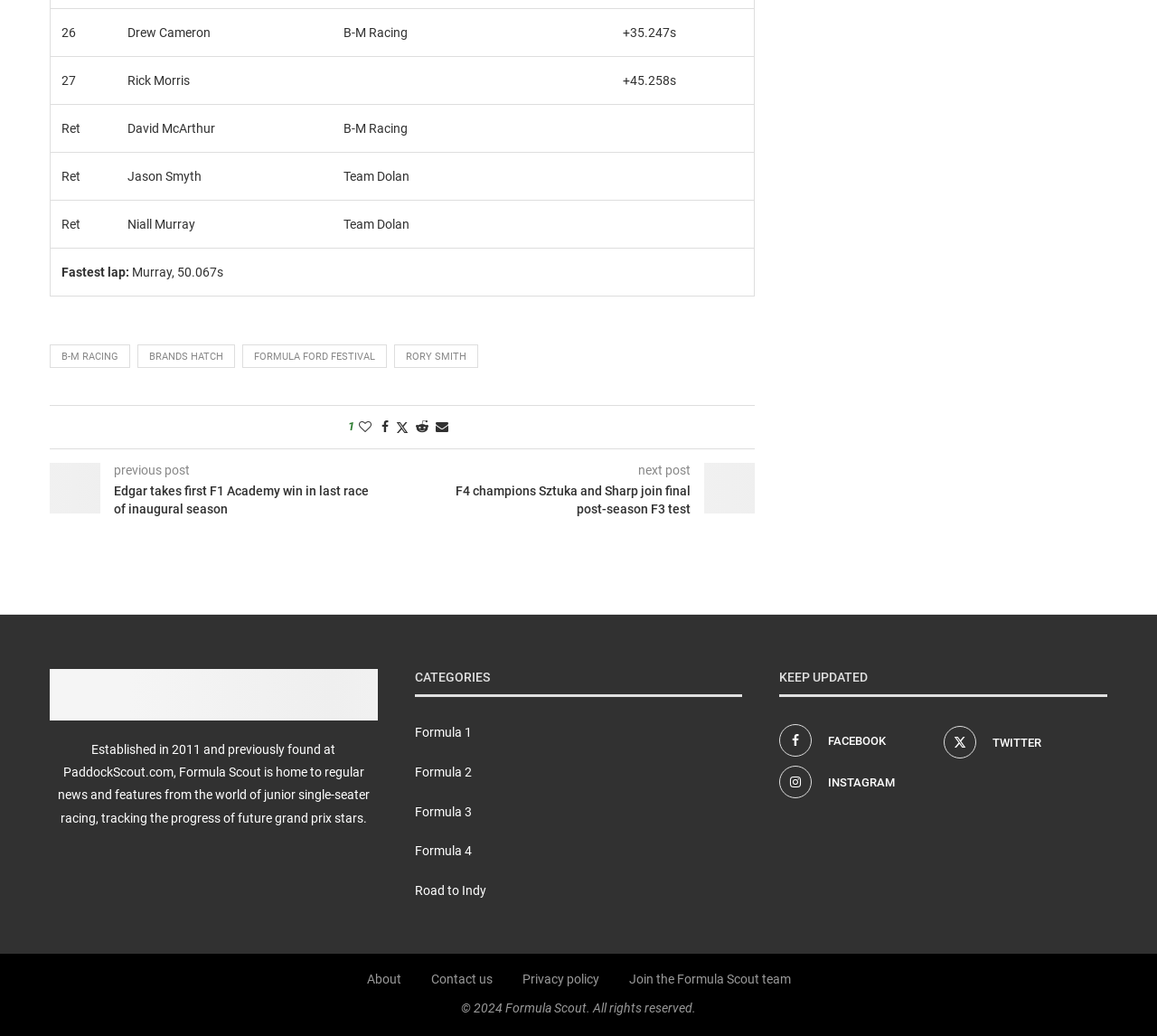Refer to the screenshot and give an in-depth answer to this question: How many social media platforms are listed in the 'KEEP UPDATED' section?

I looked at the 'KEEP UPDATED' section and counted the number of social media platforms listed: Facebook, Twitter, and Instagram. There are 3 of them.